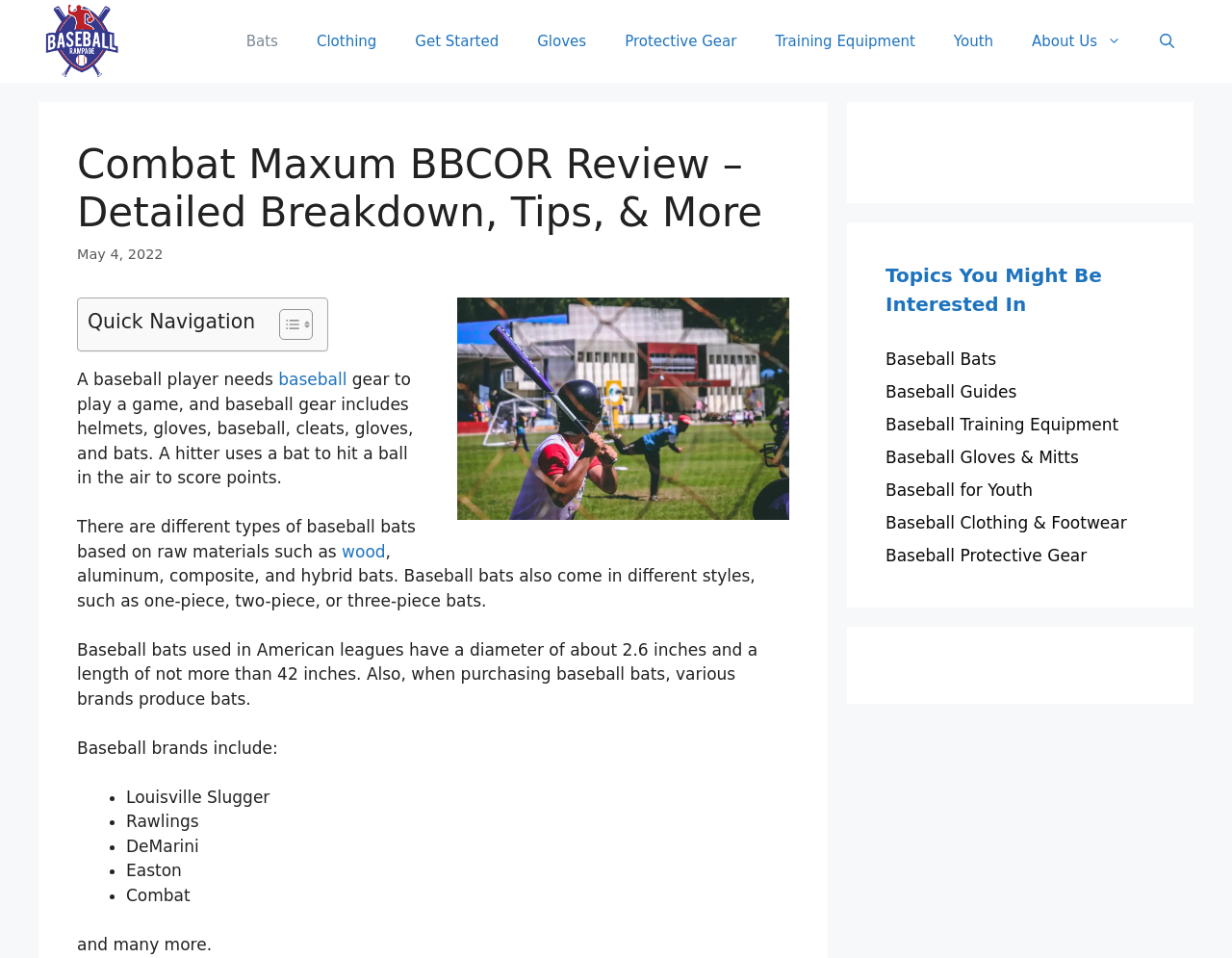What is the name of the baseball bat being reviewed?
Based on the visual information, provide a detailed and comprehensive answer.

The name of the baseball bat being reviewed can be found in the heading of the webpage, which is 'Combat Maxum BBCOR Review – Detailed Breakdown, Tips, & More'. Additionally, there is an image of the bat with the text 'Combat Maxum BBCOR' above it.